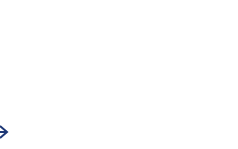Generate a descriptive account of all visible items and actions in the image.

The image depicts the **Catamaran Baikal 35 SMC**, showcasing its sleek and modern design, tailored for both comfort and performance on the water. This catamaran, produced by Baikal Yachts Group, exemplifies their commitment to quality and innovation in yacht manufacturing. The design features multiple spacious decks and elegant lines, creating an inviting atmosphere for leisure cruising or adventurous excursions. Positioned beneath the heading that details its specifications and features, this image is part of a comprehensive catalog highlighting Baikal Yachts' impressive range of vessels, aimed at both casual boaters and serious maritime enthusiasts.